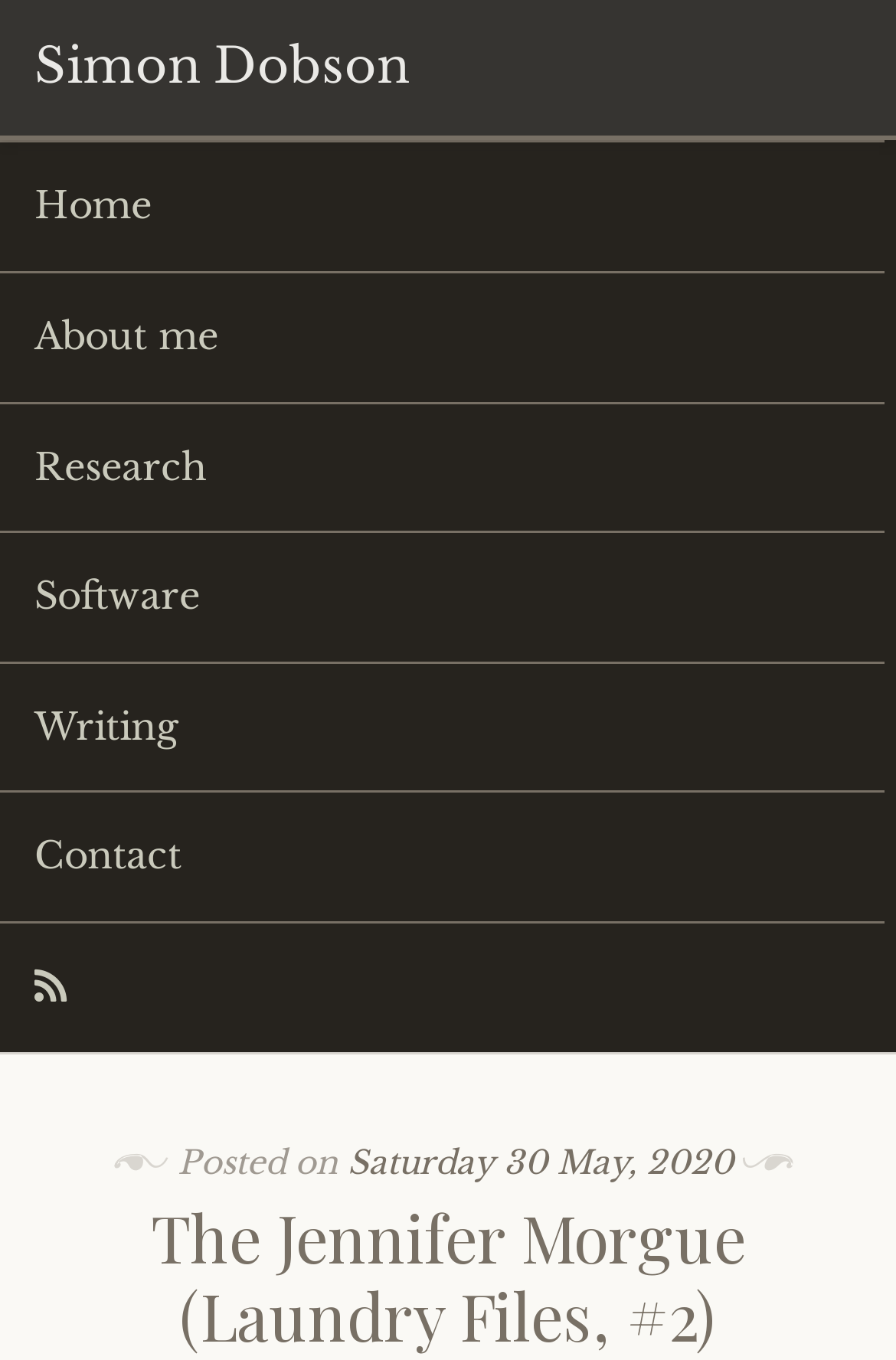Provide the bounding box coordinates of the section that needs to be clicked to accomplish the following instruction: "go to home page."

[0.0, 0.105, 0.987, 0.199]